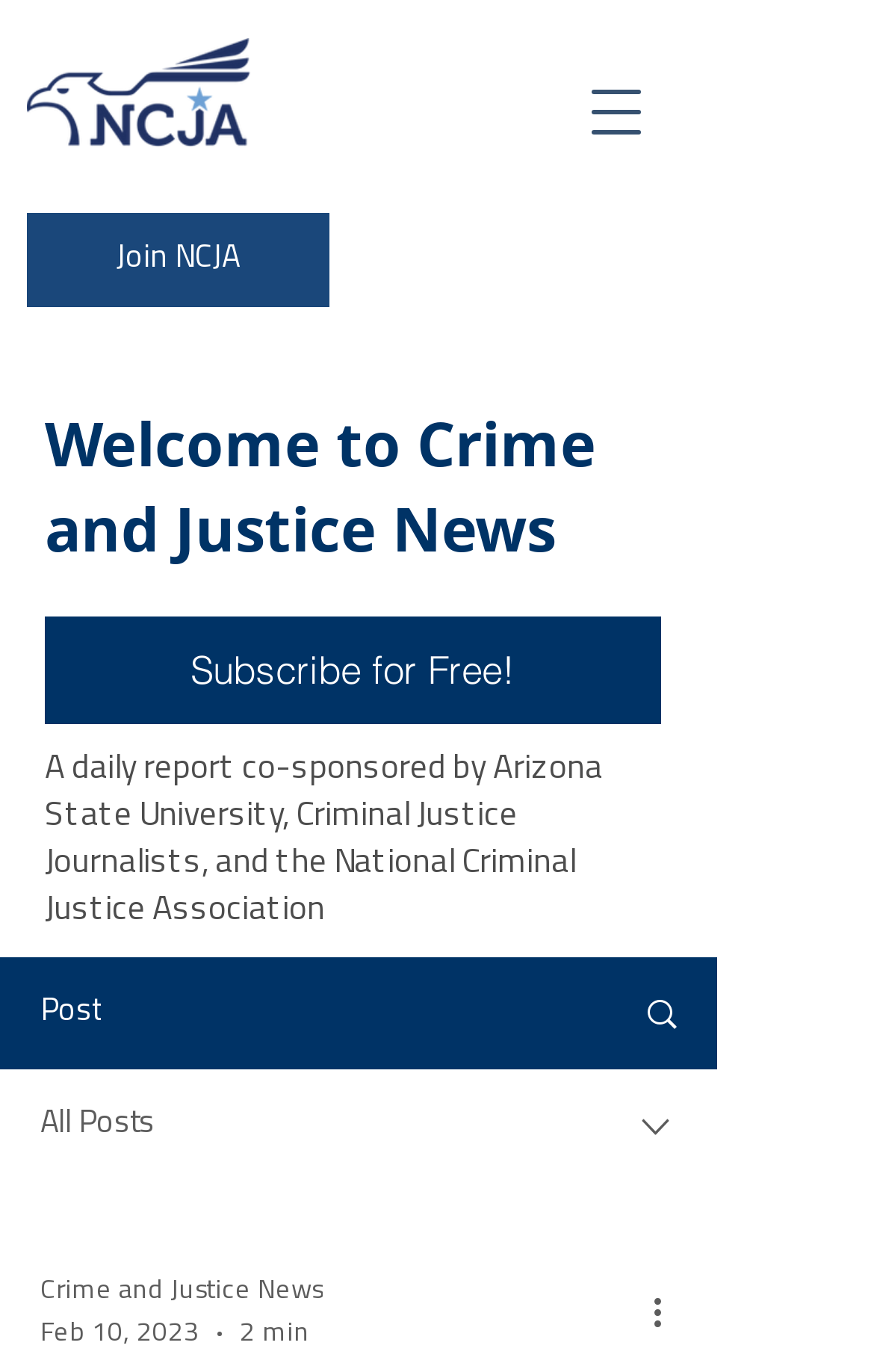Give a concise answer using only one word or phrase for this question:
How many links are there in the navigation menu?

3